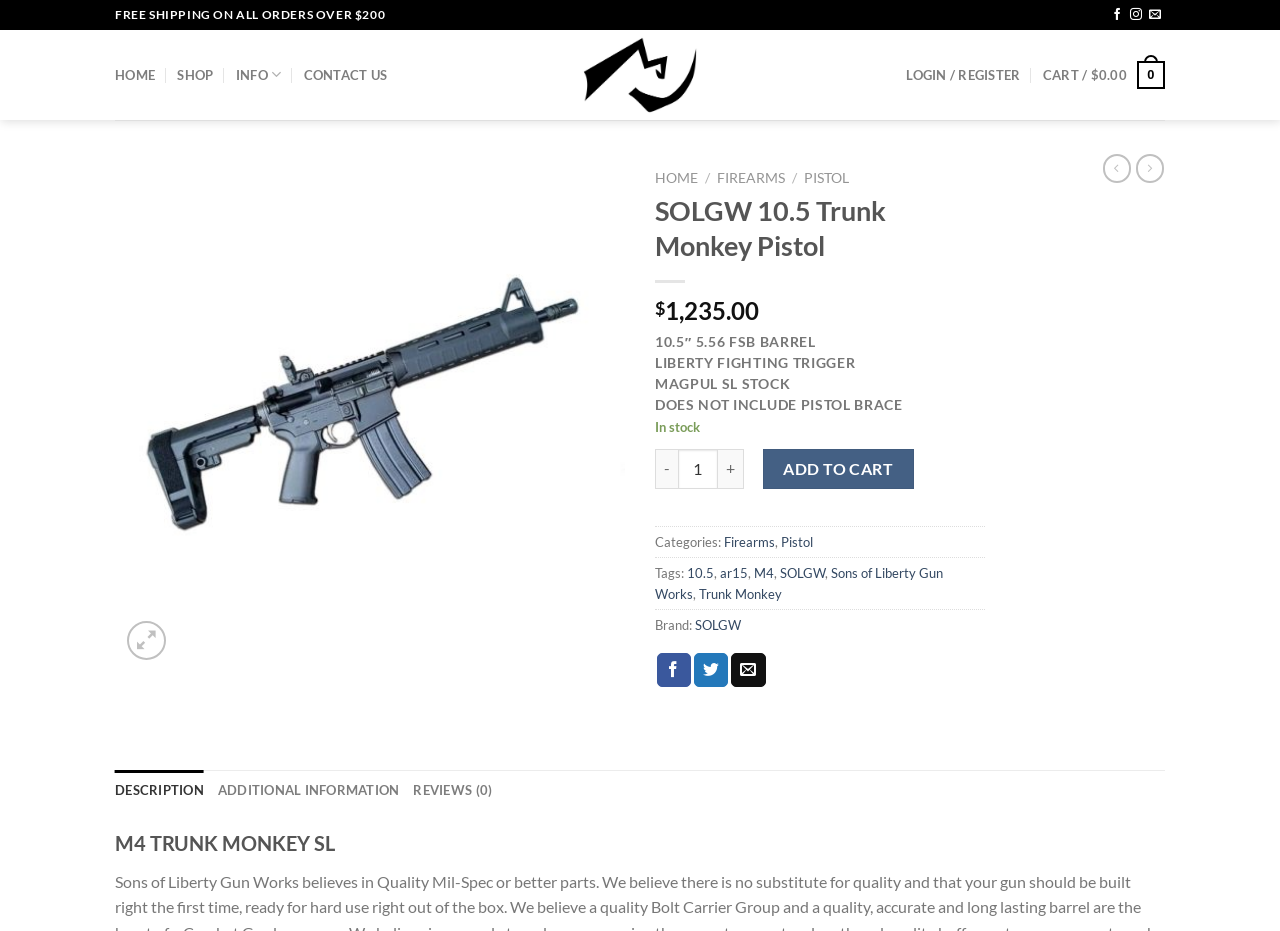Describe all the visual and textual components of the webpage comprehensively.

This webpage is about a product, specifically the SOLGW 10.5 Trunk Monkey Pistol, sold by JM Precision Arms. At the top of the page, there is a notification about free shipping on all orders over $200. Below that, there are social media links to follow the company on Facebook and Instagram, as well as a link to send an email.

The main content of the page is divided into two sections. On the left, there is a product image, with navigation buttons to view more images. Above the image, there are links to the company's home page, shop, information, contact us, login/register, and cart.

On the right side of the page, there is a detailed description of the product, including its features, such as a 10.5″ 5.56 FSB barrel, Liberty Fighting Trigger, and Magpul SL stock. The product's price, $1,235.00, is displayed prominently. There is also information about the product's availability, which is in stock.

Below the product description, there are buttons to add the product to the cart, as well as links to categories, tags, and brands related to the product. There are also social media links to share the product on Facebook, Twitter, or via email.

At the bottom of the page, there is a tab list with three tabs: Description, Additional Information, and Reviews (0). The Description tab is not selected by default.